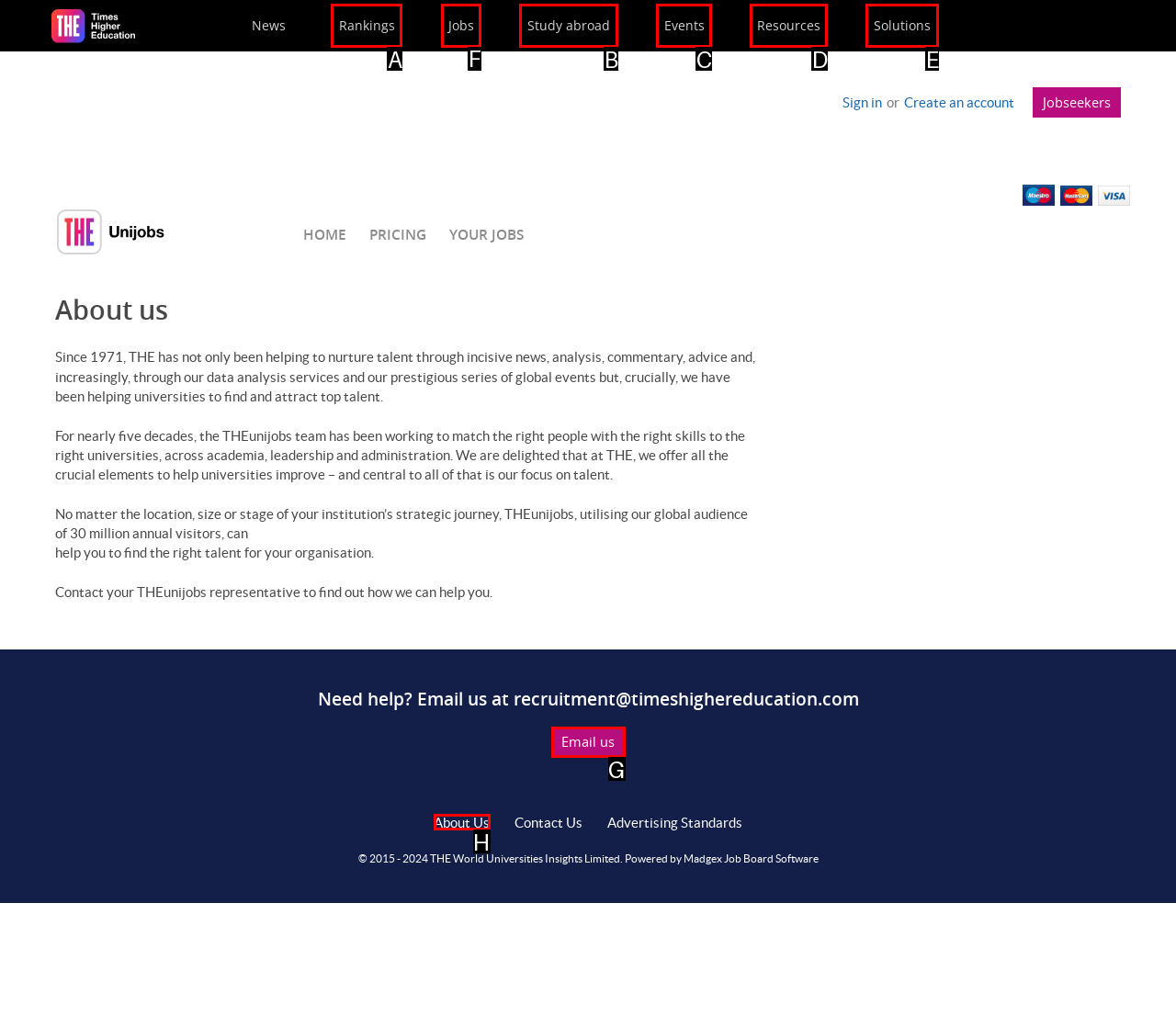Tell me which option I should click to complete the following task: Go to the Jobs page
Answer with the option's letter from the given choices directly.

F